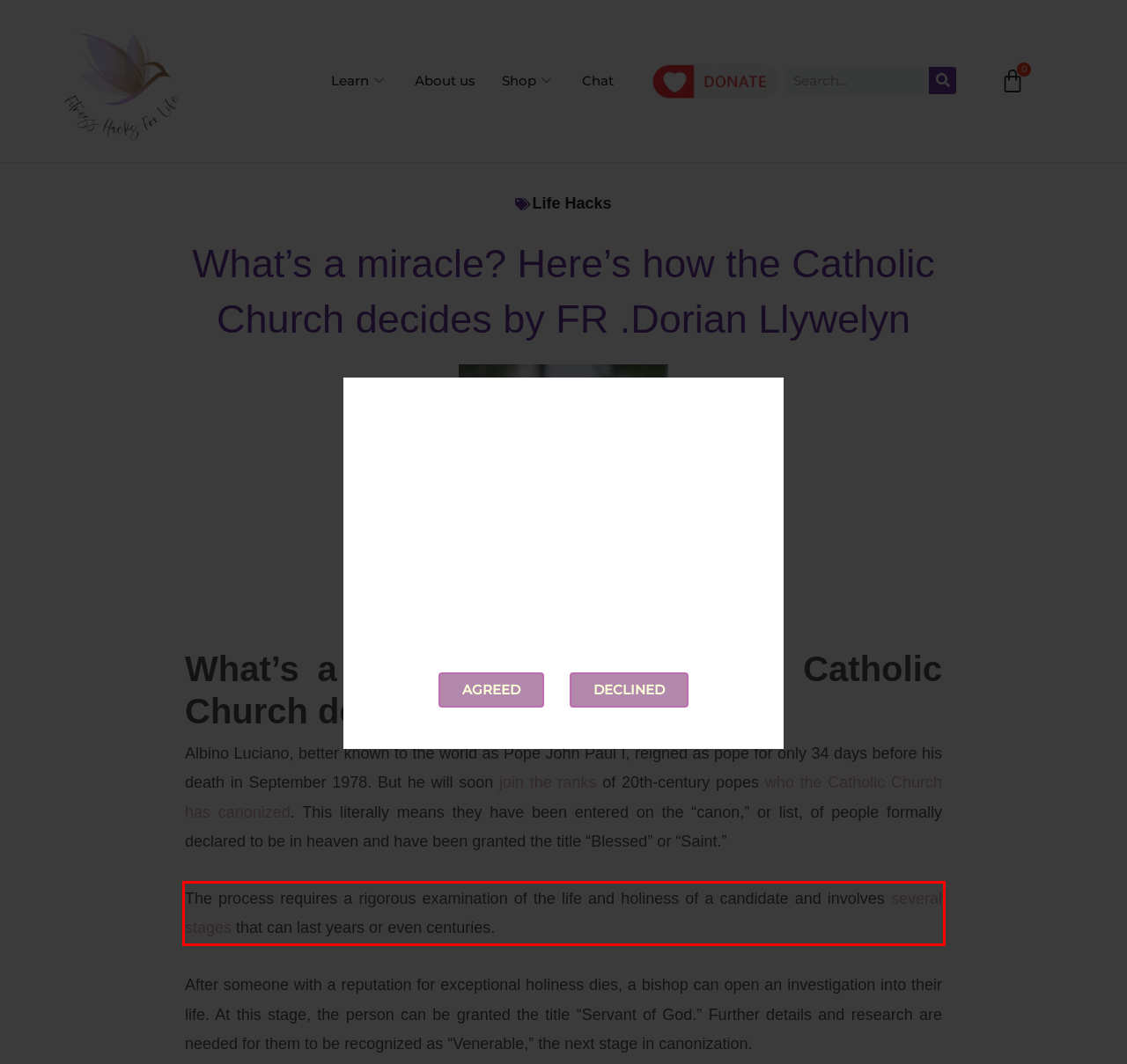Please examine the screenshot of the webpage and read the text present within the red rectangle bounding box.

The process requires a rigorous examination of the life and holiness of a candidate and involves several stages that can last years or even centuries.